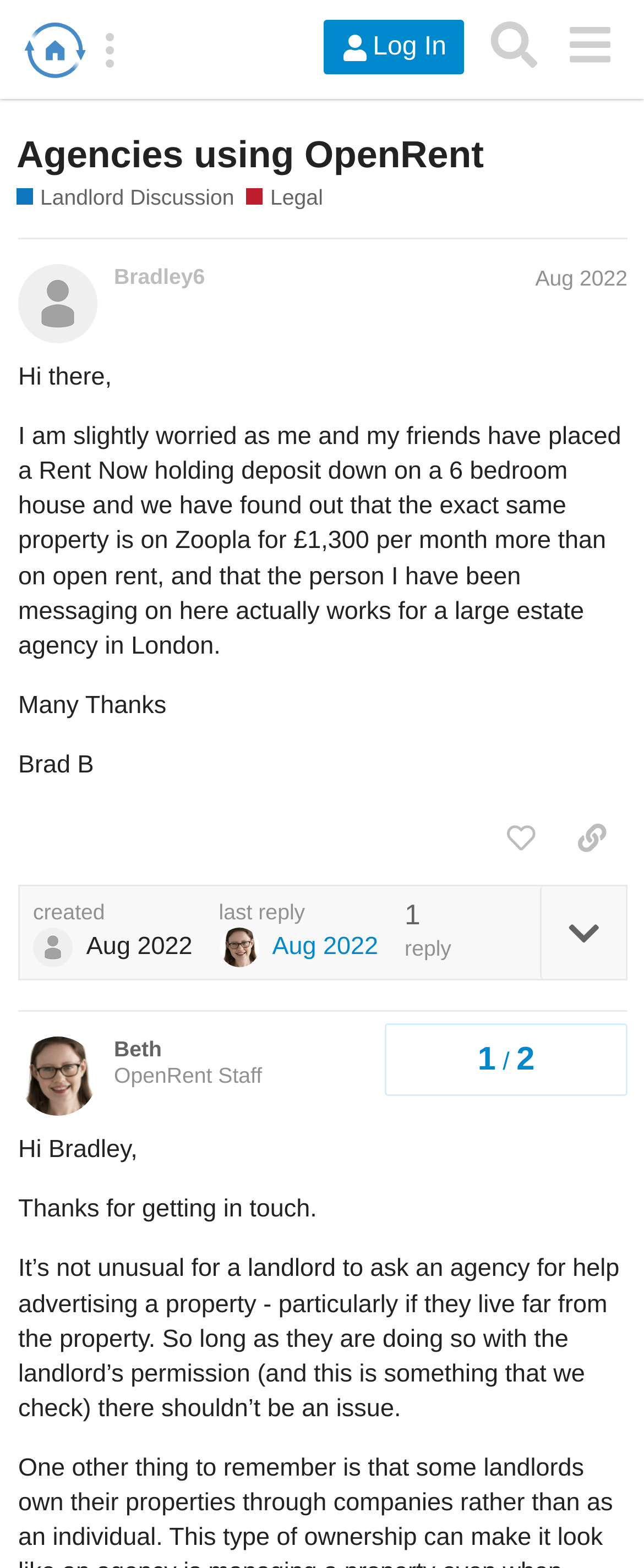Please give a succinct answer to the question in one word or phrase:
Who is the author of the first post?

Bradley6